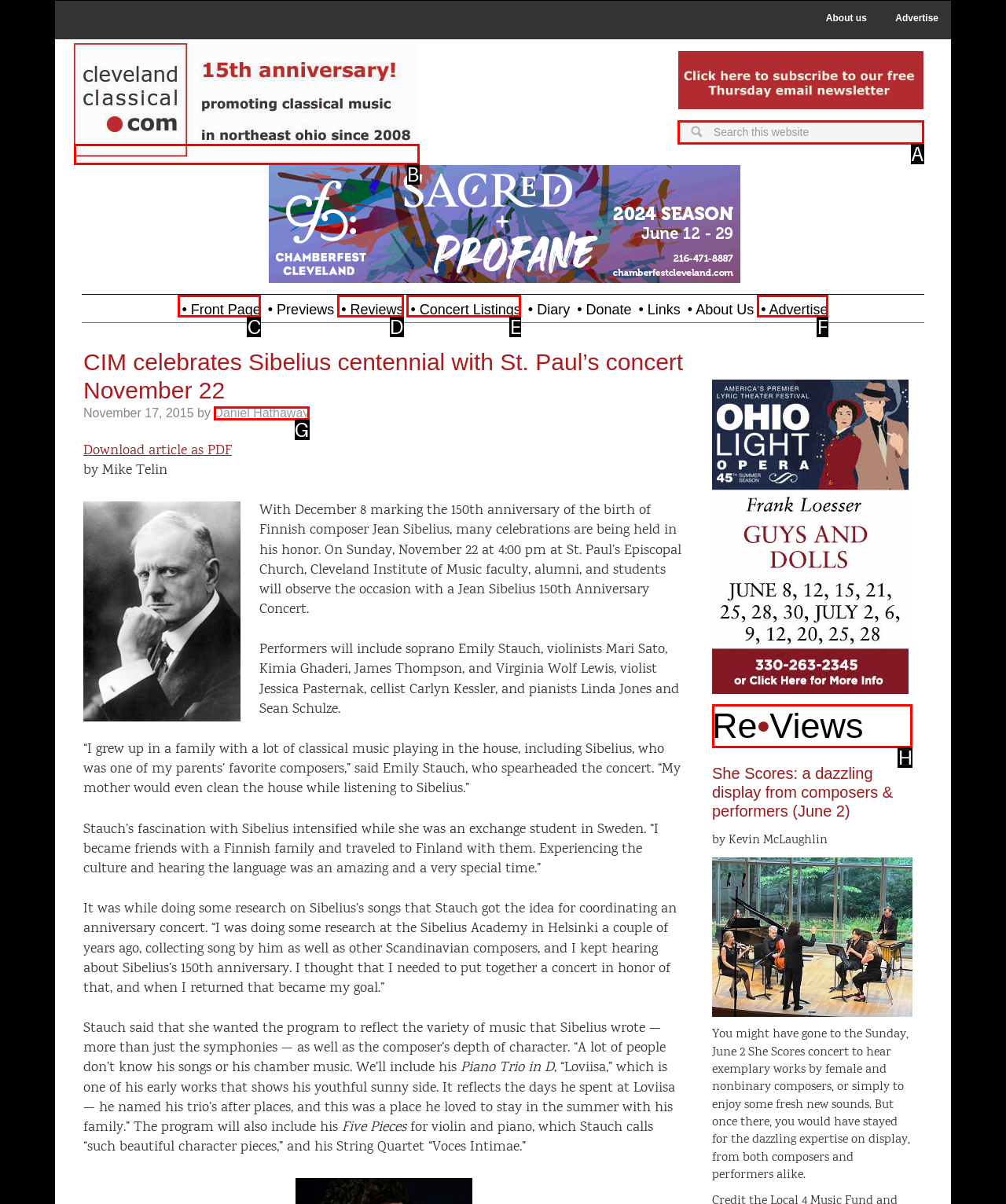Which option should be clicked to complete this task: View Re•Views section
Reply with the letter of the correct choice from the given choices.

H